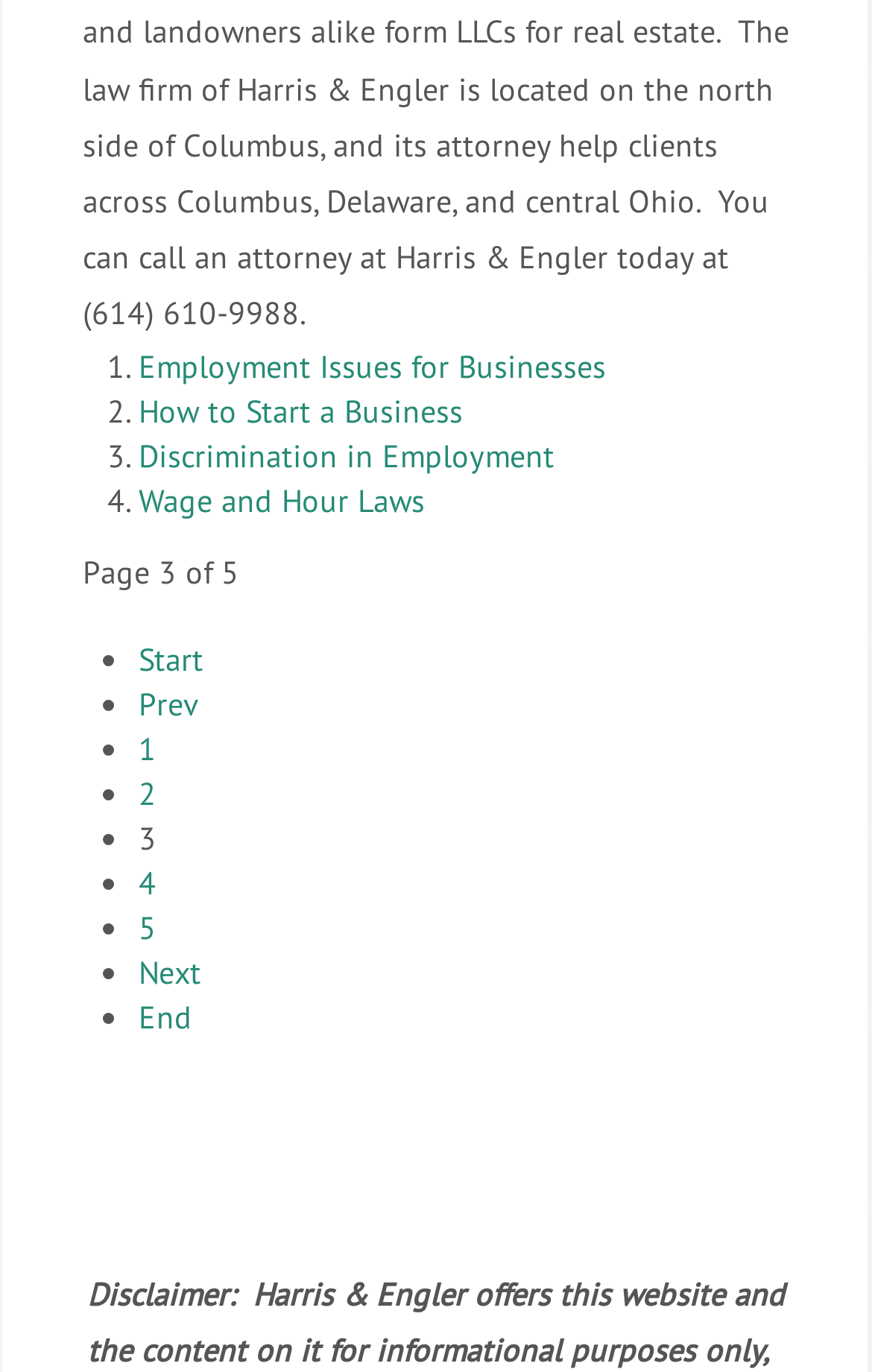Please provide a detailed answer to the question below by examining the image:
What is the last link on the page?

I found the last link on the page, which is 'End', located at the bottom of the page.